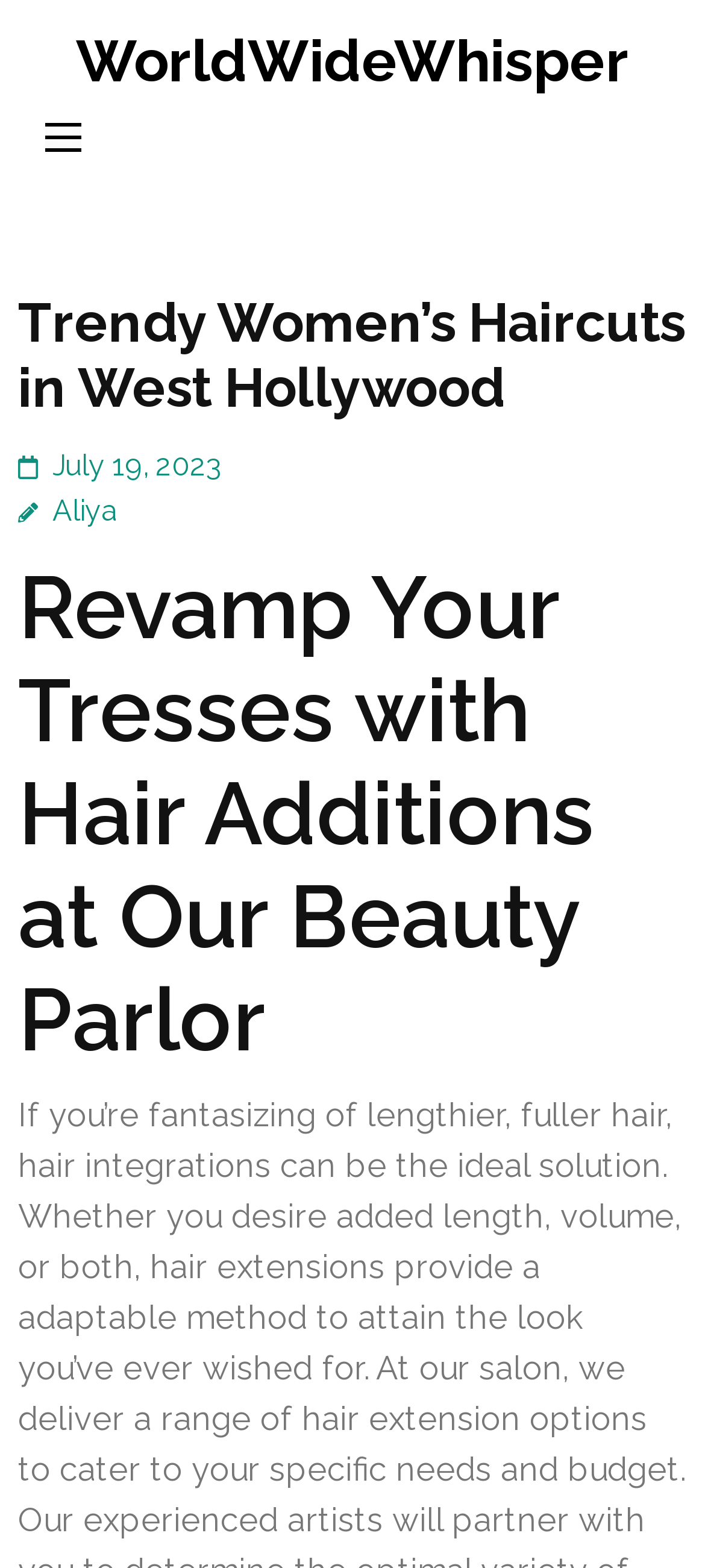Provide a comprehensive caption for the webpage.

The webpage is about trendy women's haircuts in West Hollywood, specifically highlighting the services offered by WorldWideWhisper. At the top of the page, there is a link to WorldWideWhisper, taking up most of the width. Below this link, there is a button on the left side, which is not expanded. 

To the right of the button, there is a header section that spans almost the entire width of the page. Within this section, there is a main heading that reads "Trendy Women’s Haircuts in West Hollywood". Below this heading, there are two links: one on the left side with the date "July 19, 2023", and another on the right side with the author's name "Aliya". 

Further down, there is a subheading that reads "Revamp Your Tresses with Hair Additions at Our Beauty Parlor", which is also quite wide and takes up a significant portion of the page. Overall, the webpage appears to be a blog post or article about haircuts and beauty services, with a focus on WorldWideWhisper's offerings.